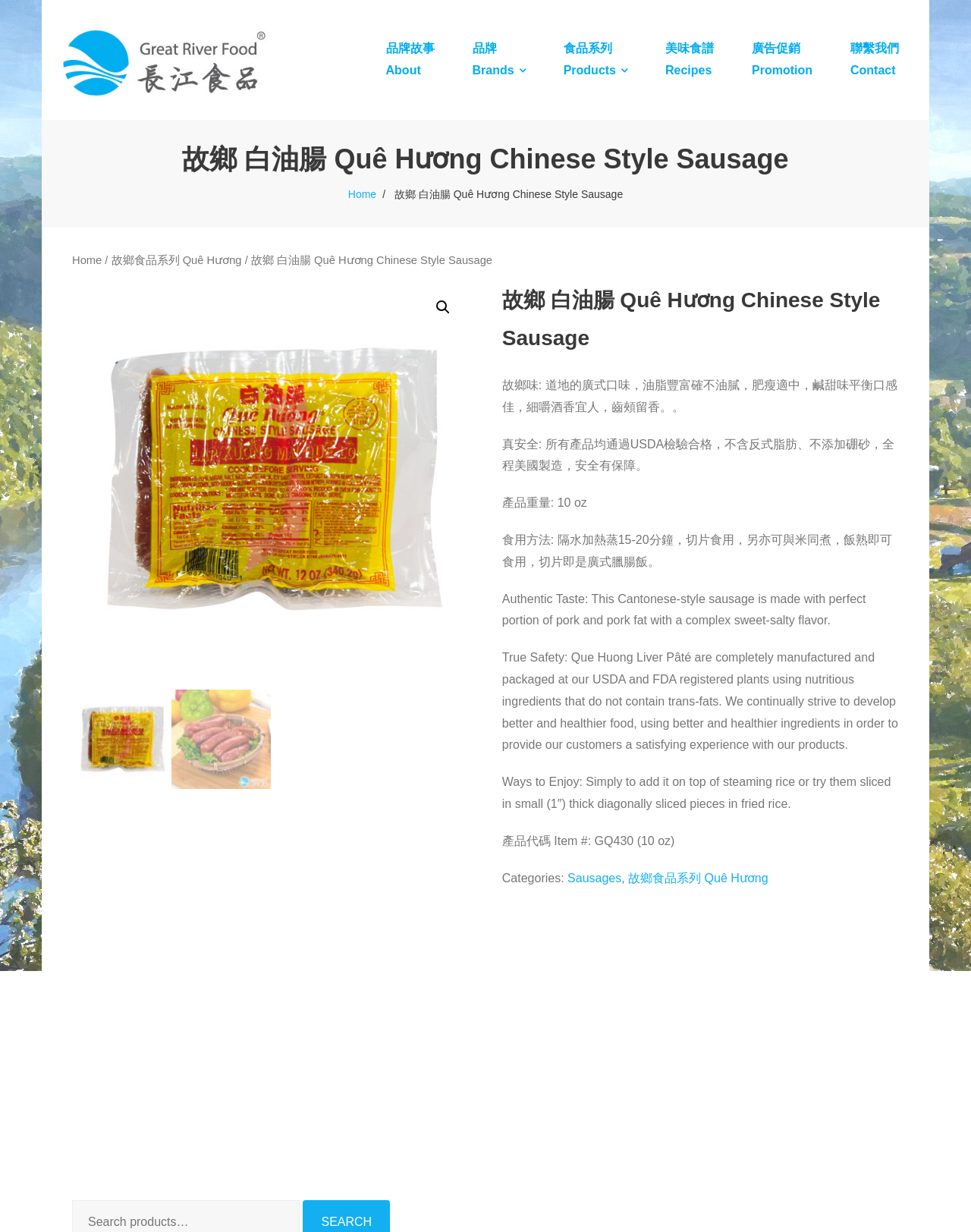Please find the bounding box coordinates of the element's region to be clicked to carry out this instruction: "Click the 'Search' button".

[0.442, 0.238, 0.47, 0.26]